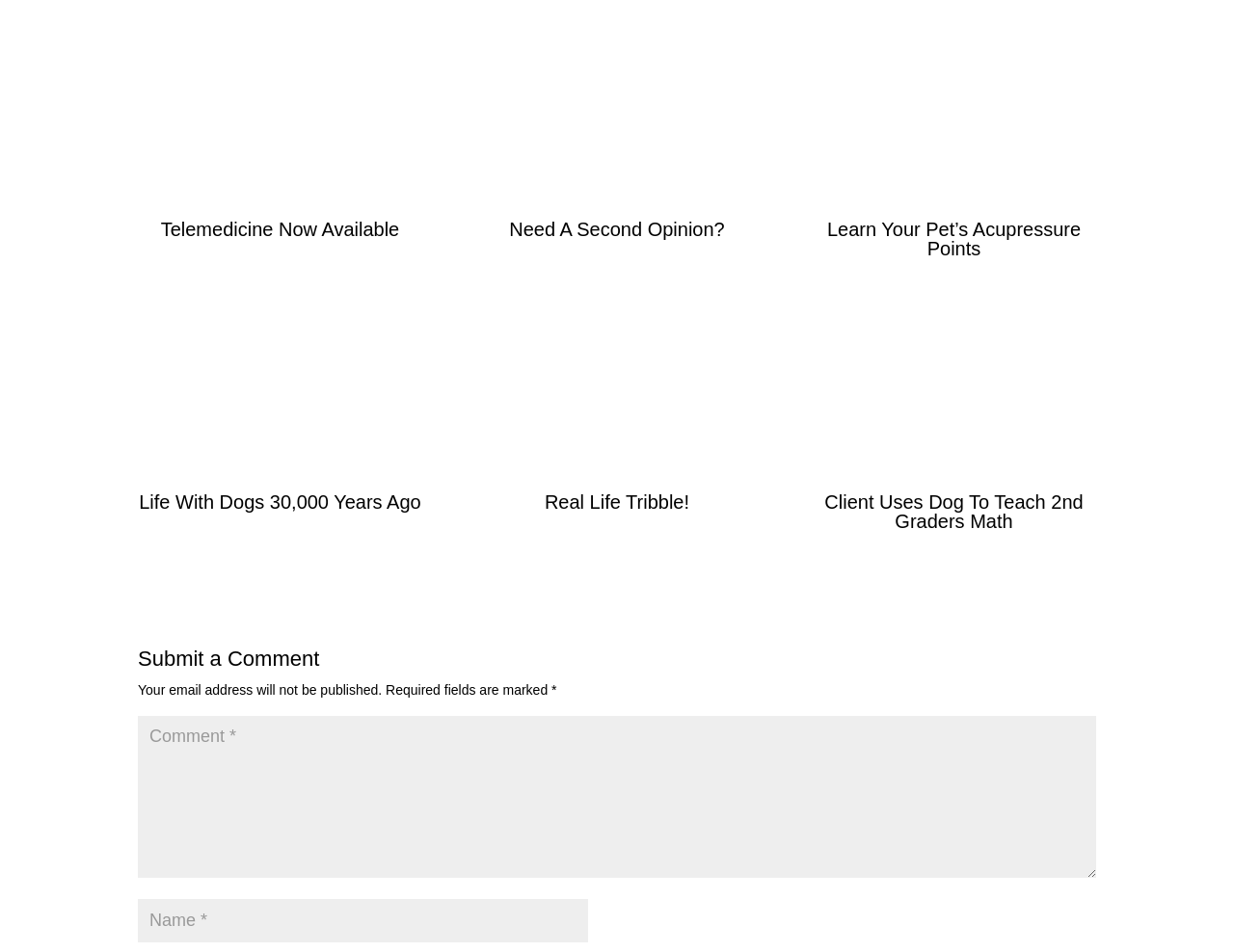Can you find the bounding box coordinates for the UI element given this description: "Learn Your Pet’s Acupressure Points"? Provide the coordinates as four float numbers between 0 and 1: [left, top, right, bottom].

[0.67, 0.23, 0.876, 0.272]